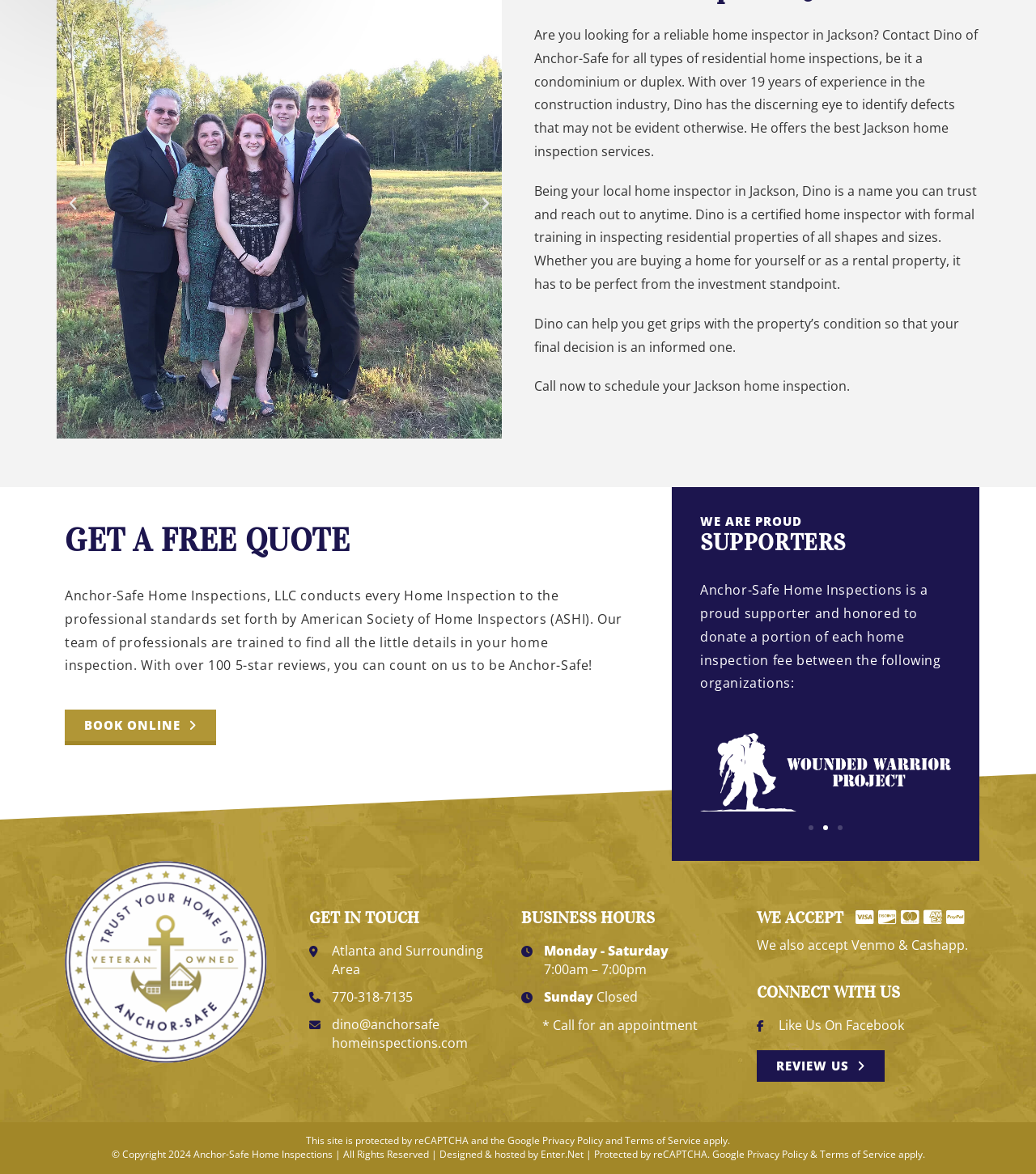Please give a concise answer to this question using a single word or phrase: 
What are the business hours of the company?

Monday - Saturday, 7:00am – 7:00pm, Sunday Closed